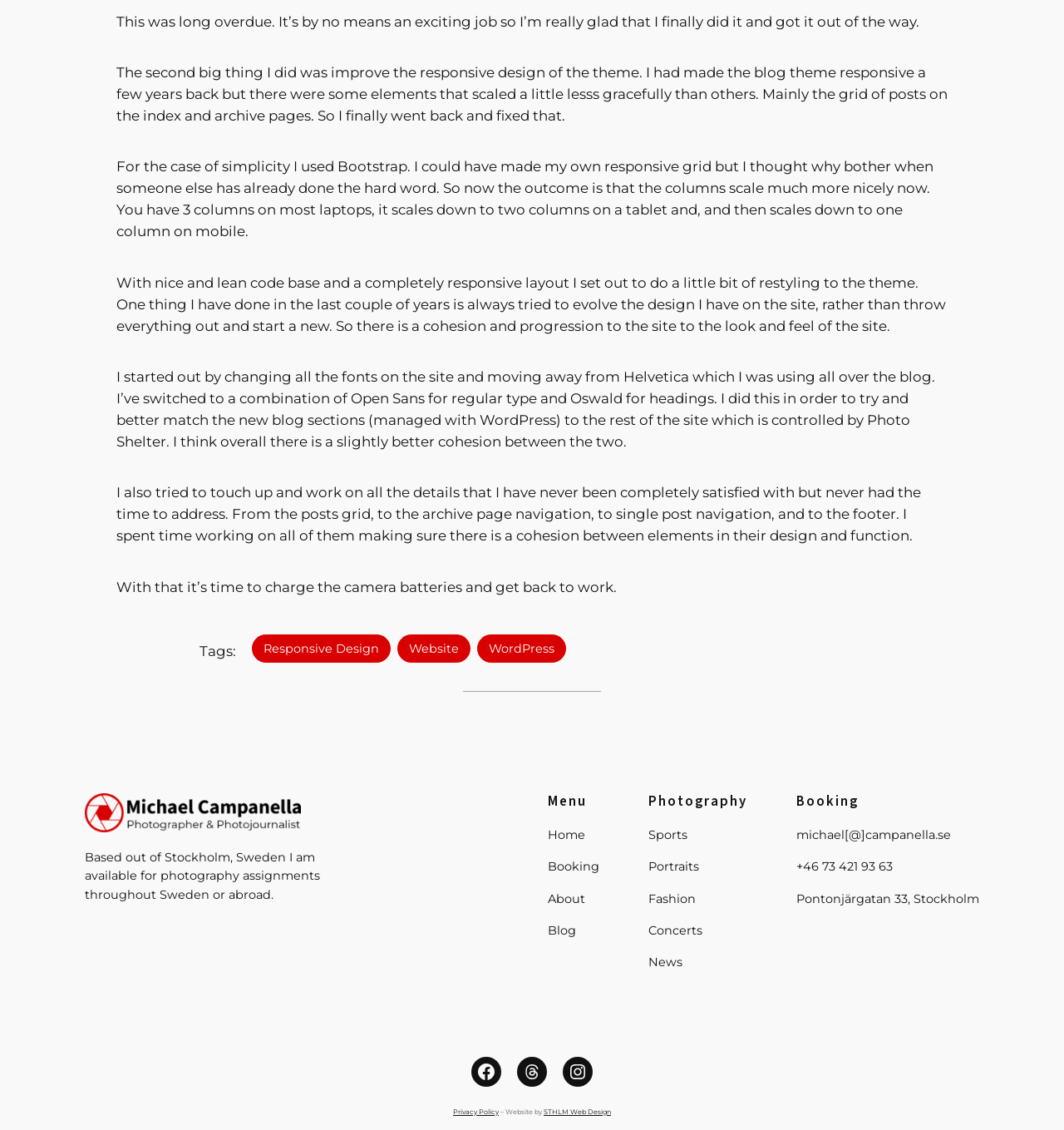For the following element description, predict the bounding box coordinates in the format (top-left x, top-left y, bottom-right x, bottom-right y). All values should be floating point numbers between 0 and 1. Description: About

[0.515, 0.787, 0.55, 0.803]